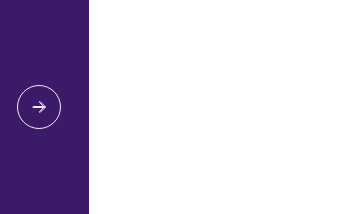What shape is the icon?
Give a single word or phrase as your answer by examining the image.

Circular